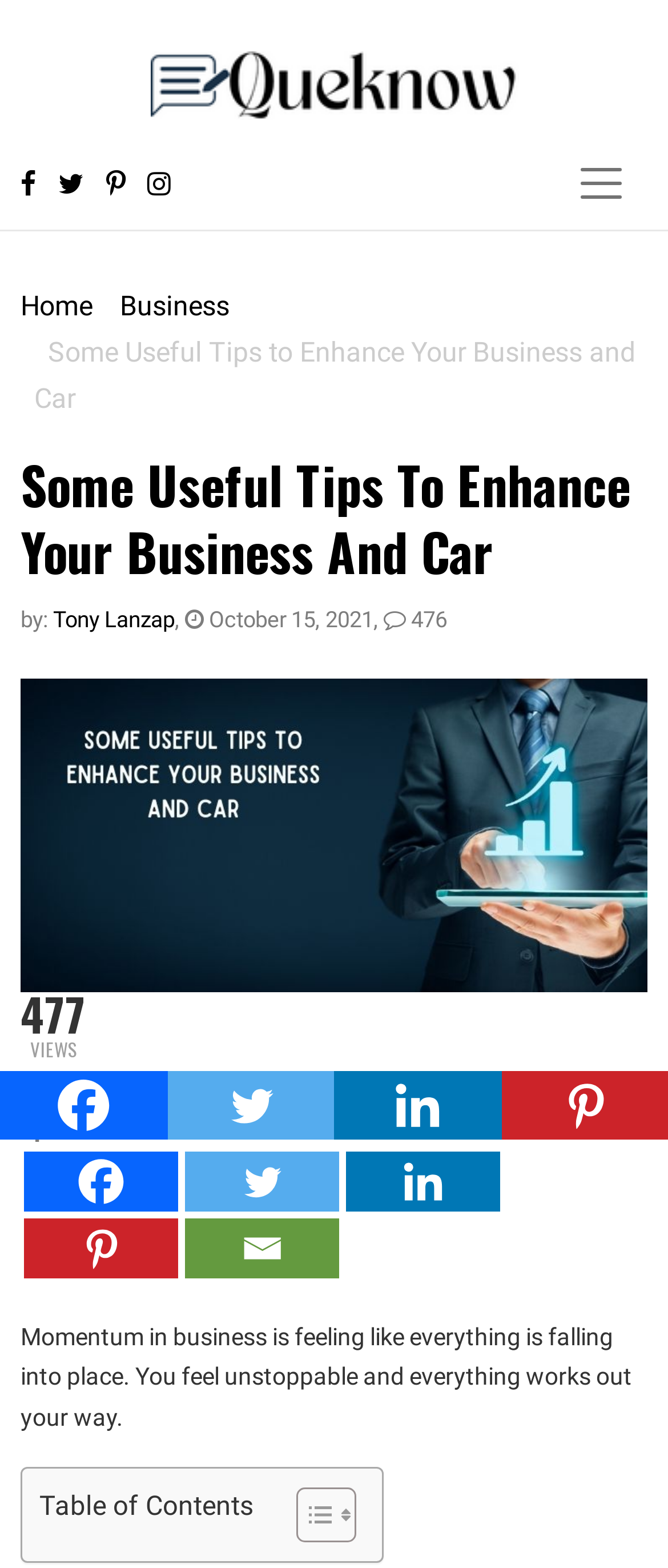Identify the bounding box coordinates of the region that should be clicked to execute the following instruction: "Go to Home page".

[0.031, 0.185, 0.138, 0.205]